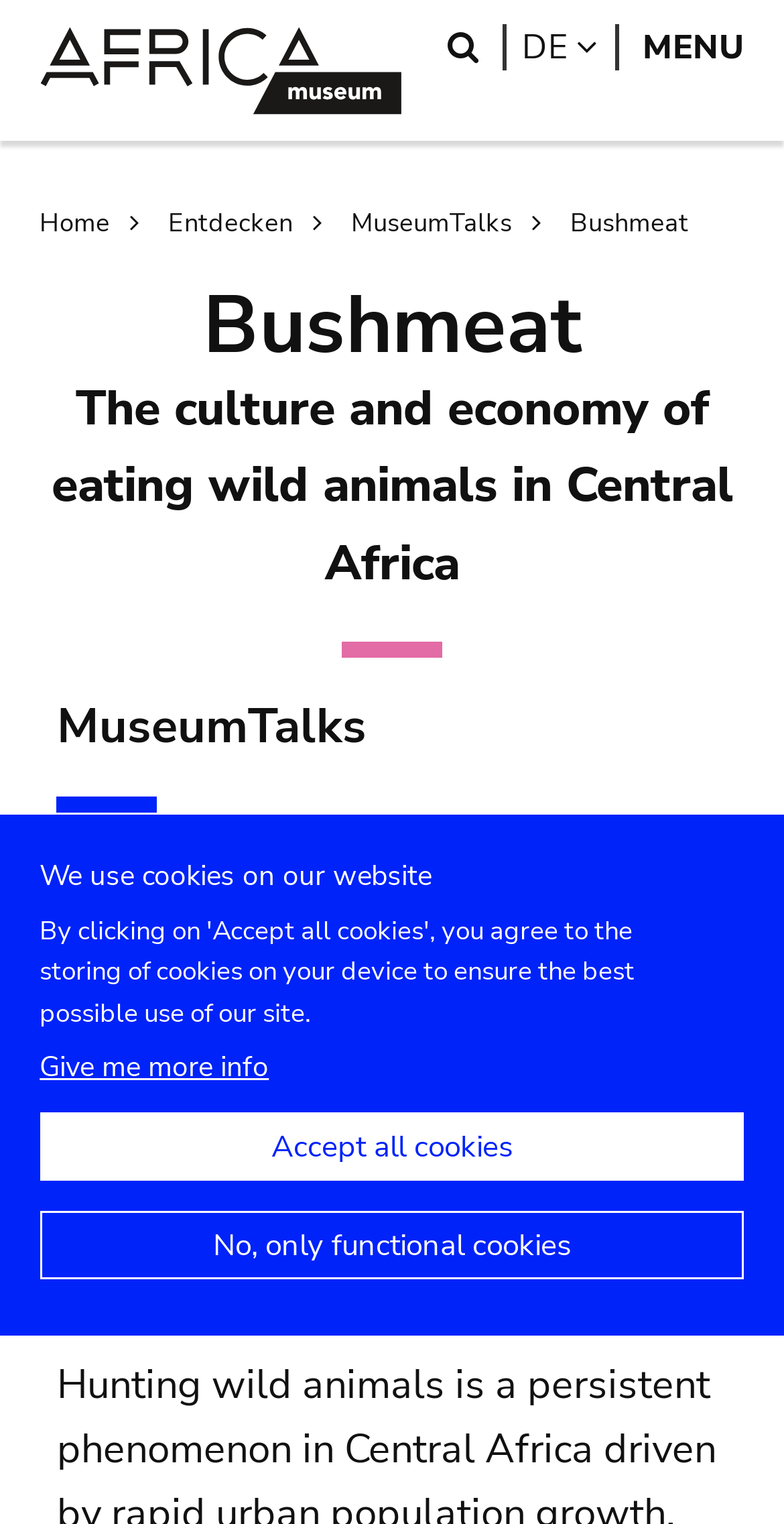What is the topic of the MuseumTalks?
Please answer the question with as much detail and depth as you can.

I found the topic of the MuseumTalks by looking at the navigation 'Breadcrumb' section, which shows the hierarchy of links. The last link in the hierarchy is 'Bushmeat', which is also the topic of the MuseumTalks.